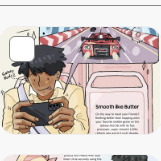Describe the image with as much detail as possible.

In this vibrant illustration, a young man with curly hair is intently focused on a handheld gaming device, likely engrossed in a racing game. His expression is a mix of concentration and excitement as he navigates through on-screen challenges. The background features a vivid racing scene, complete with a sleek red car speeding along a track, creating a sense of dynamic motion. The overall aesthetic combines elements of animation and gaming culture, effectively capturing the thrill of virtual racing. This image underscores the joy of gaming and the immersive experiences it offers.